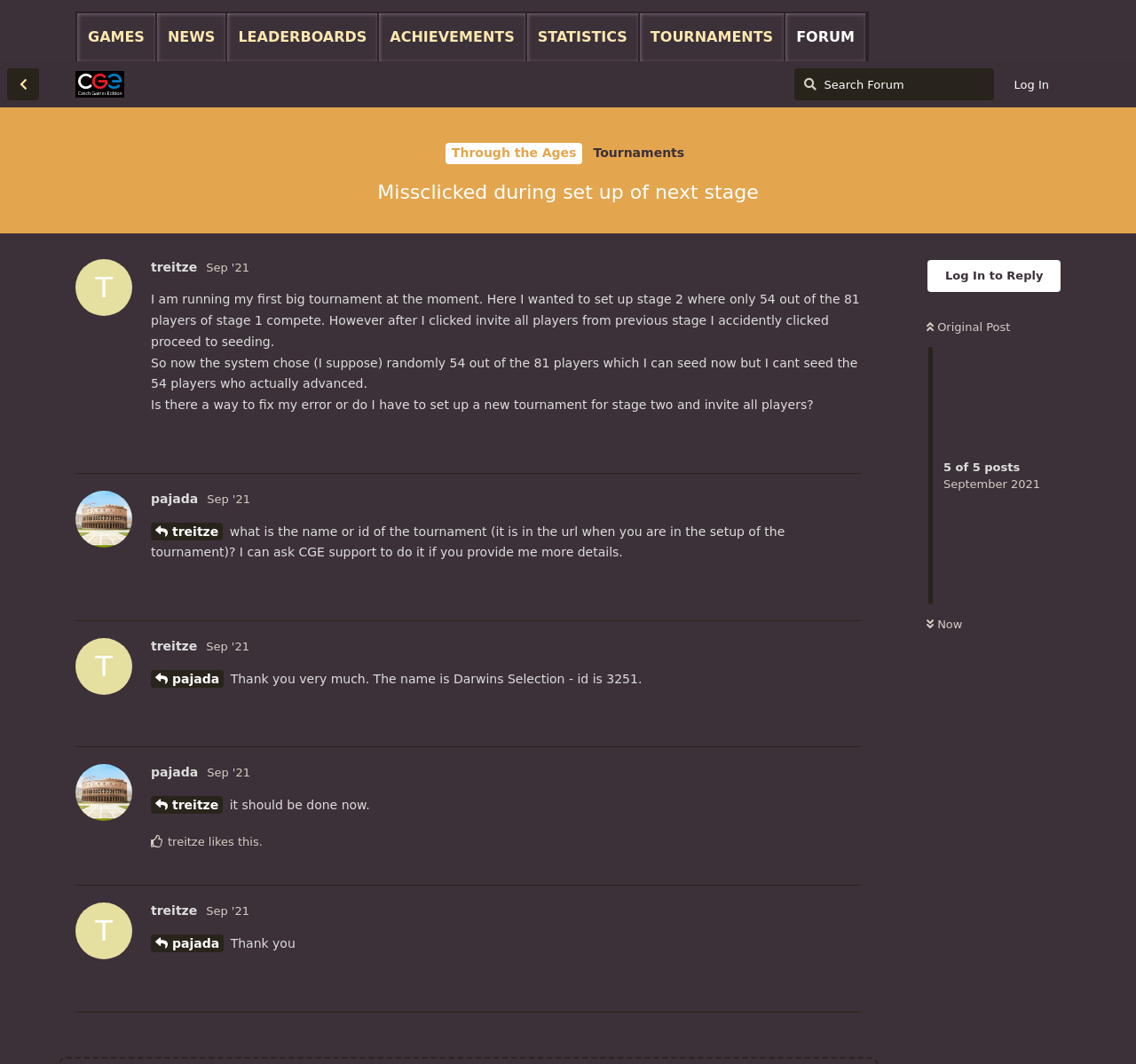How many links are there in the top navigation bar?
Give a single word or phrase answer based on the content of the image.

7